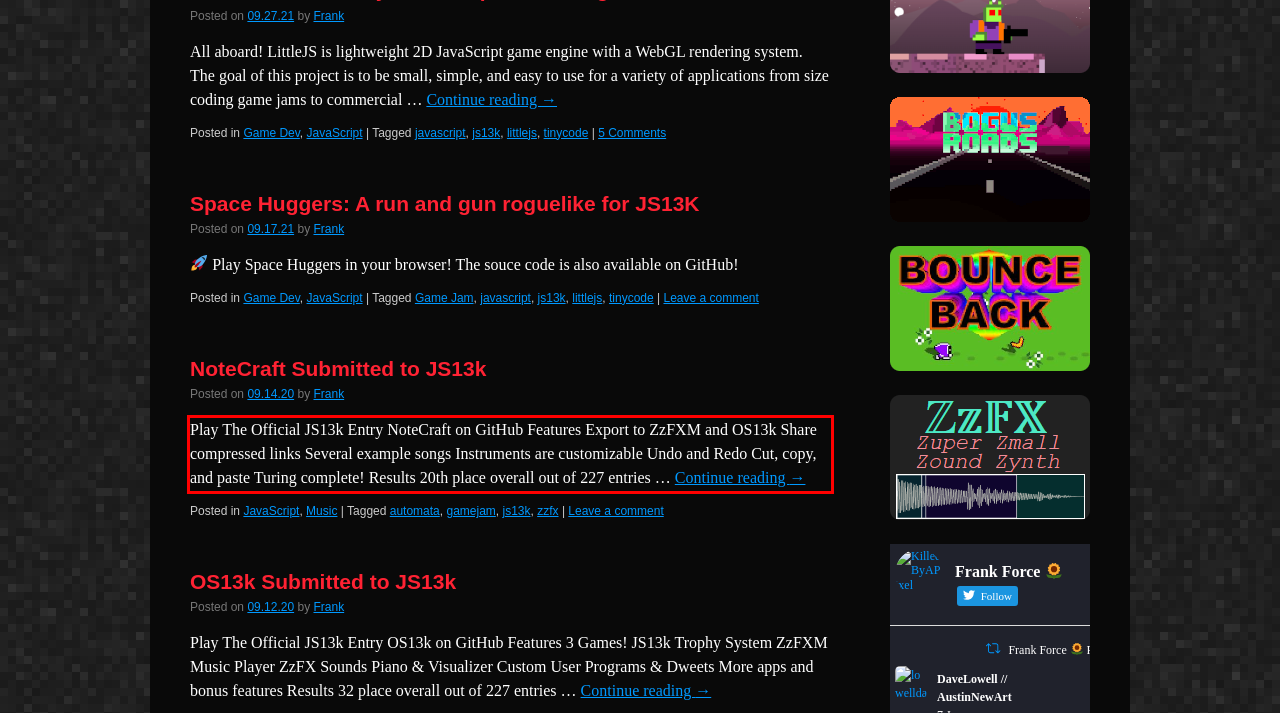Identify and transcribe the text content enclosed by the red bounding box in the given screenshot.

Play The Official JS13k Entry NoteCraft on GitHub Features Export to ZzFXM and OS13k Share compressed links Several example songs Instruments are customizable Undo and Redo Cut, copy, and paste Turing complete! Results 20th place overall out of 227 entries … Continue reading →